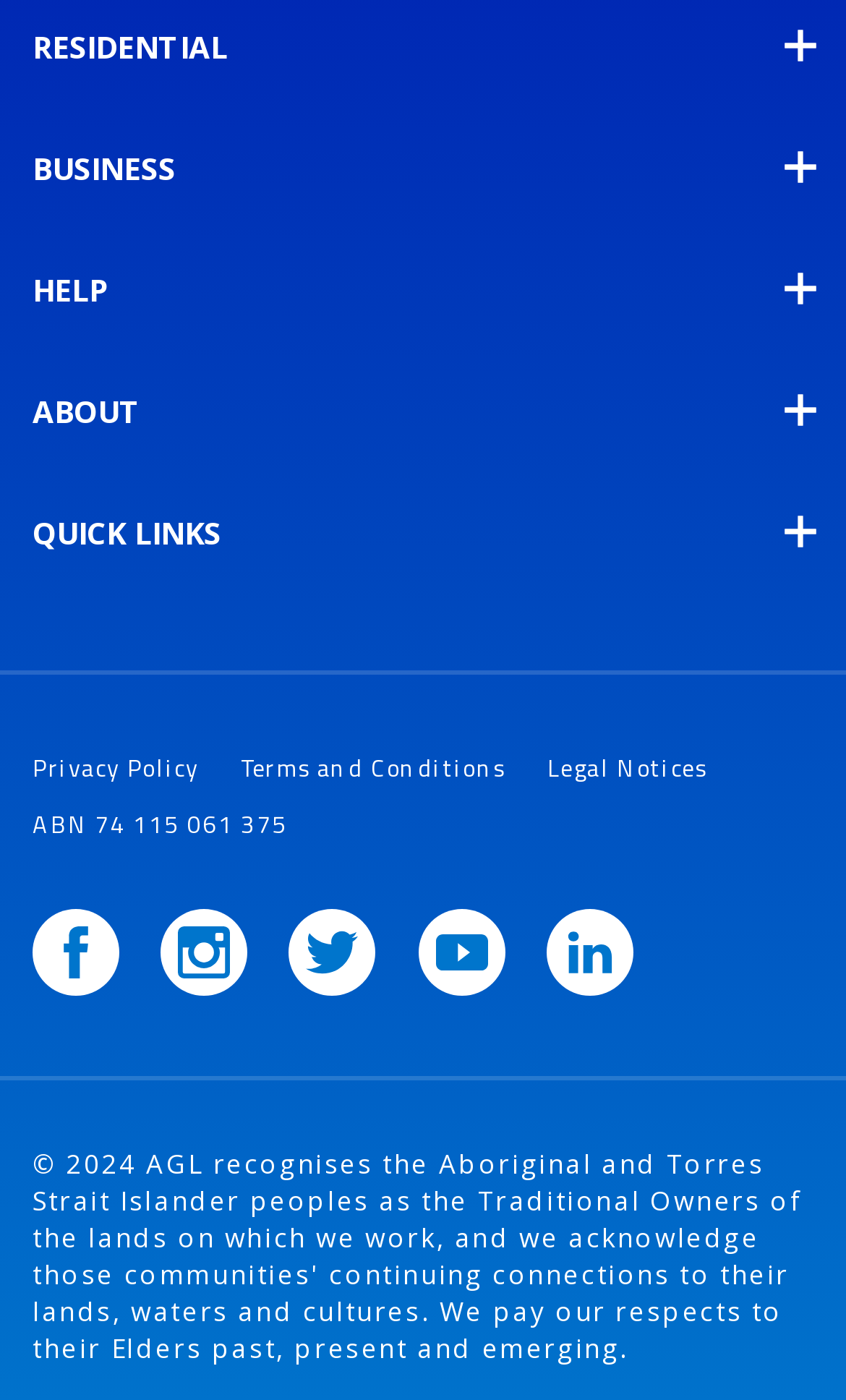How many links are there in the key links section? Observe the screenshot and provide a one-word or short phrase answer.

3